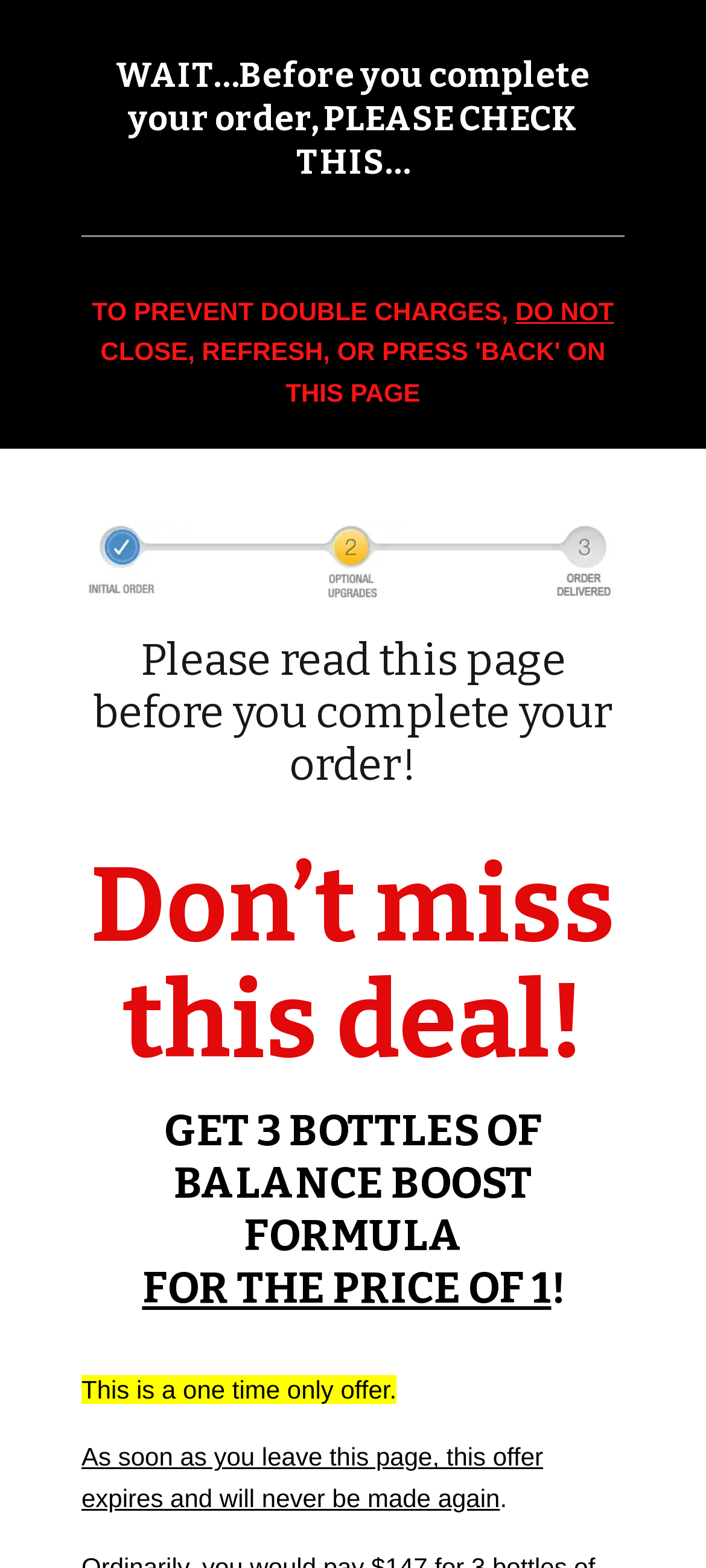How many bottles of Balance Boost Formula can I get in this offer?
Please provide a detailed and thorough answer to the question.

The heading 'GET 3 BOTTLES OF BALANCE BOOST FORMULA FOR THE PRICE OF 1!' suggests that in this special offer, I can get 3 bottles of Balance Boost Formula for the price of 1.